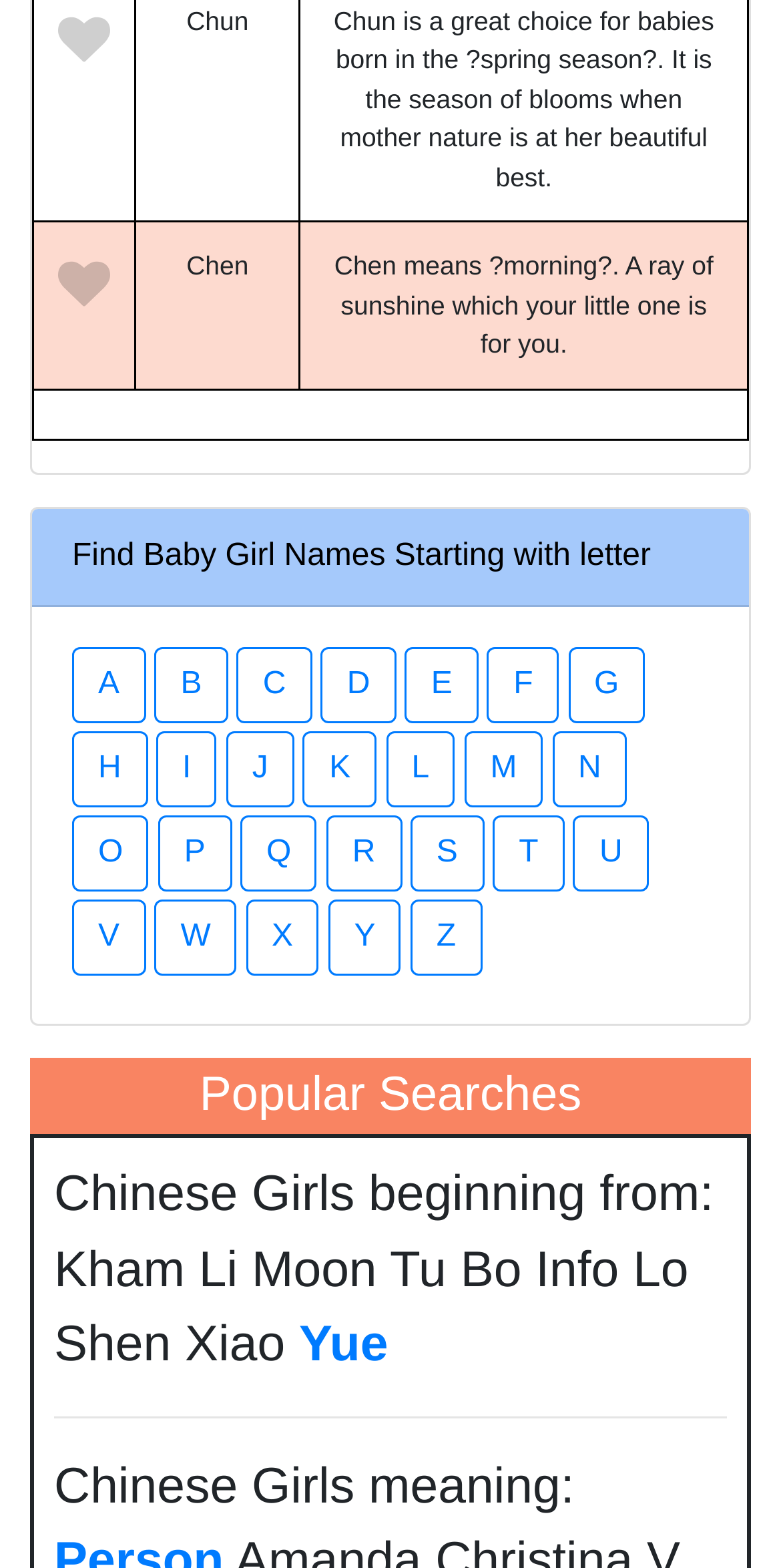Kindly determine the bounding box coordinates of the area that needs to be clicked to fulfill this instruction: "Search for the meaning of the name Chen".

[0.173, 0.141, 0.384, 0.248]